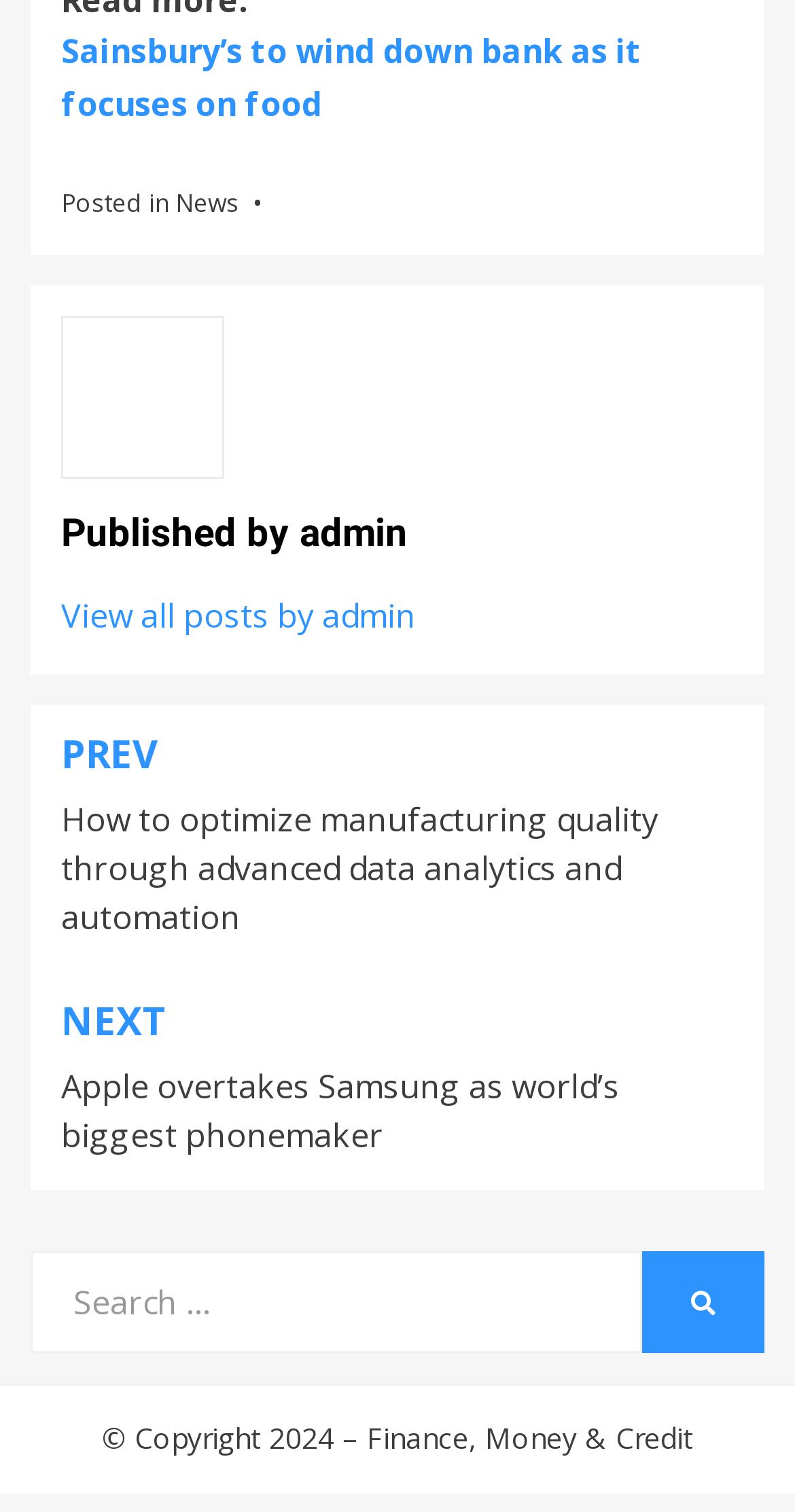Please specify the coordinates of the bounding box for the element that should be clicked to carry out this instruction: "View all posts by admin". The coordinates must be four float numbers between 0 and 1, formatted as [left, top, right, bottom].

[0.077, 0.392, 0.523, 0.422]